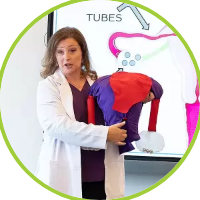Explain the image in a detailed and descriptive way.

The image features a healthcare professional addressing a group, likely during a workshop or educational session focused on puberty and sexual health education for girls. She is dressed in a white lab coat and is holding a colorful anatomical model, which represents aspects of female anatomy, possibly to facilitate a discussion on bodily changes during puberty. Behind her, a visual aid can be seen, likely illustrating the body's internal structures, further enhancing the educational experience. This scene is part of the "Body Basics for Girls" program, aimed at providing essential information to young girls aged 8 and up, helping to foster open communication about puberty and related topics in a supportive environment.